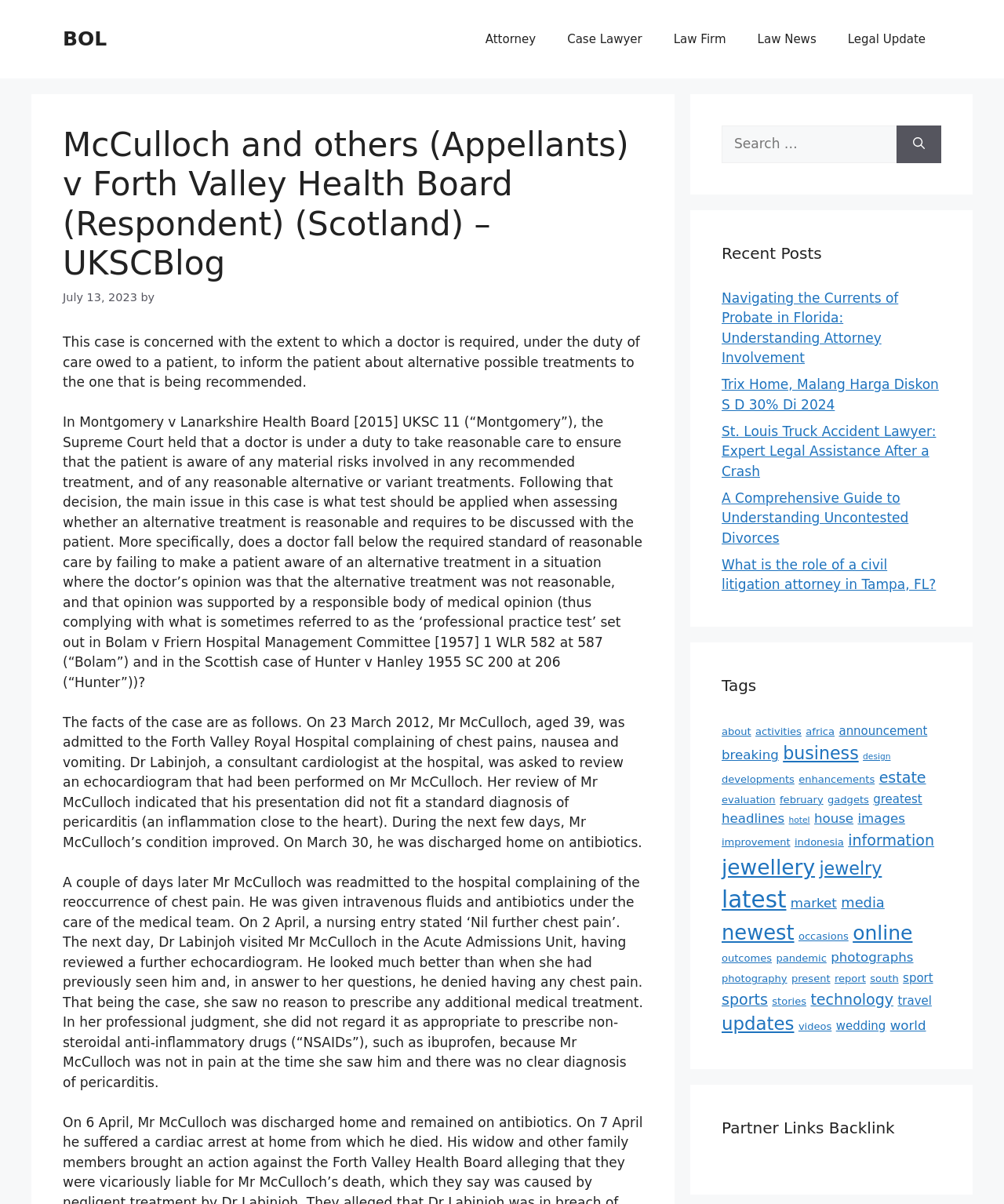What is the name of the case discussed in this article?
Could you give a comprehensive explanation in response to this question?

The article discusses a case, and the name of the case is mentioned in the heading 'McCulloch and others (Appellants) v Forth Valley Health Board (Respondent) (Scotland) – UKSCBlog'. This heading is located at the top of the article, and it clearly states the name of the case.